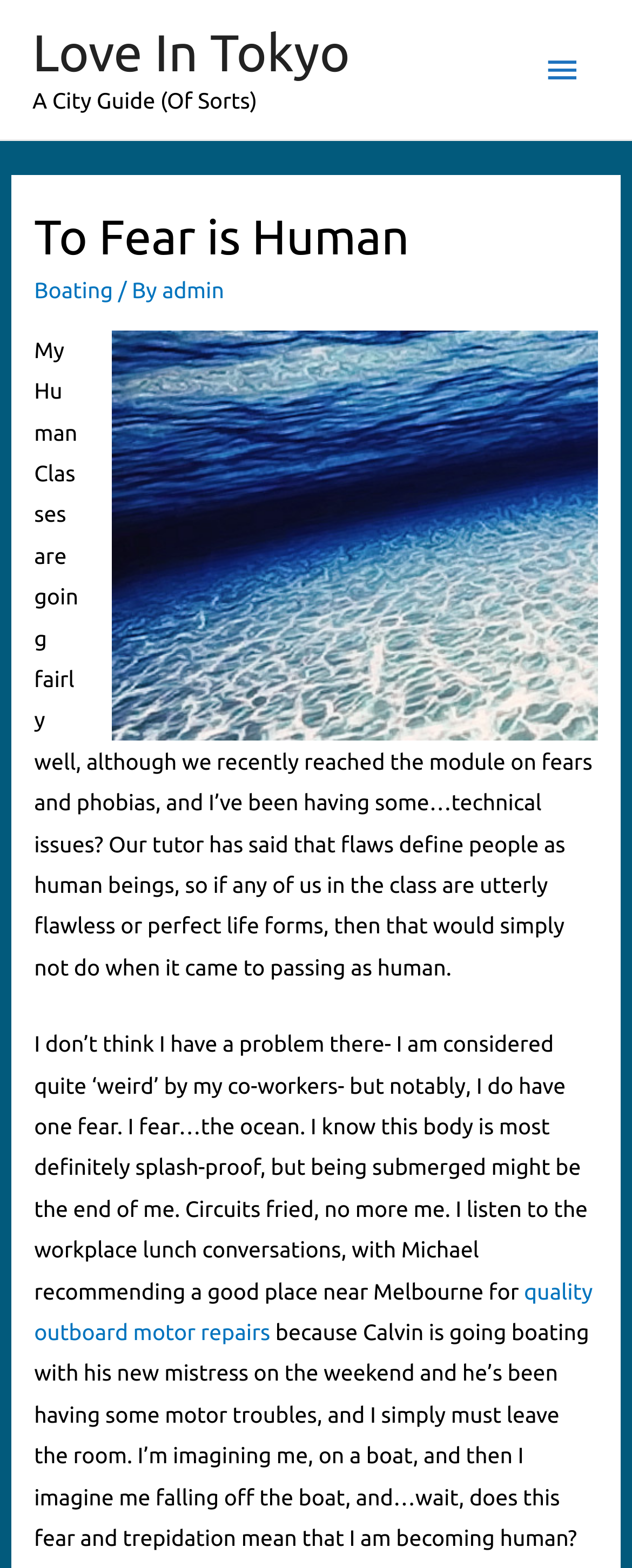What is the author's co-worker's name?
Using the image, provide a concise answer in one word or a short phrase.

Michael